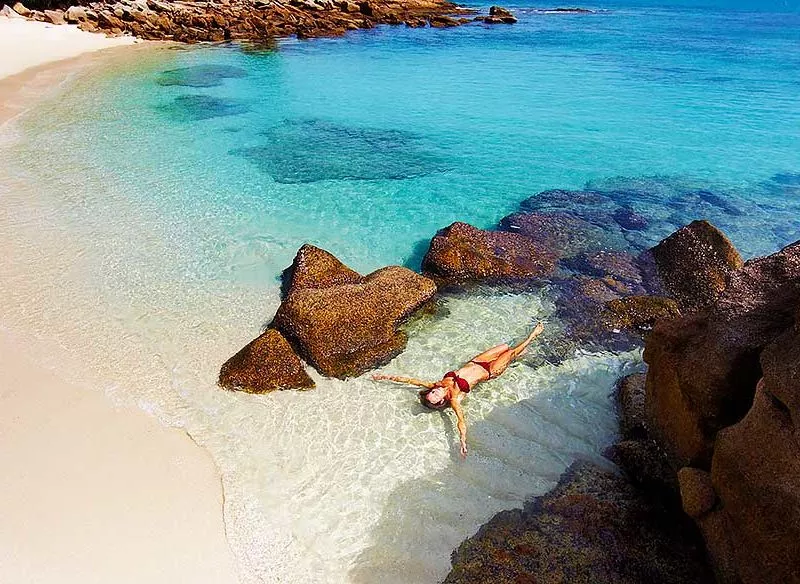Utilize the information from the image to answer the question in detail:
What color is the sea in the image?

The caption describes the interplay of colors in the image, and it specifically mentions that the sandy beach curves gently into the turquoise sea, which indicates that the sea has a turquoise color.